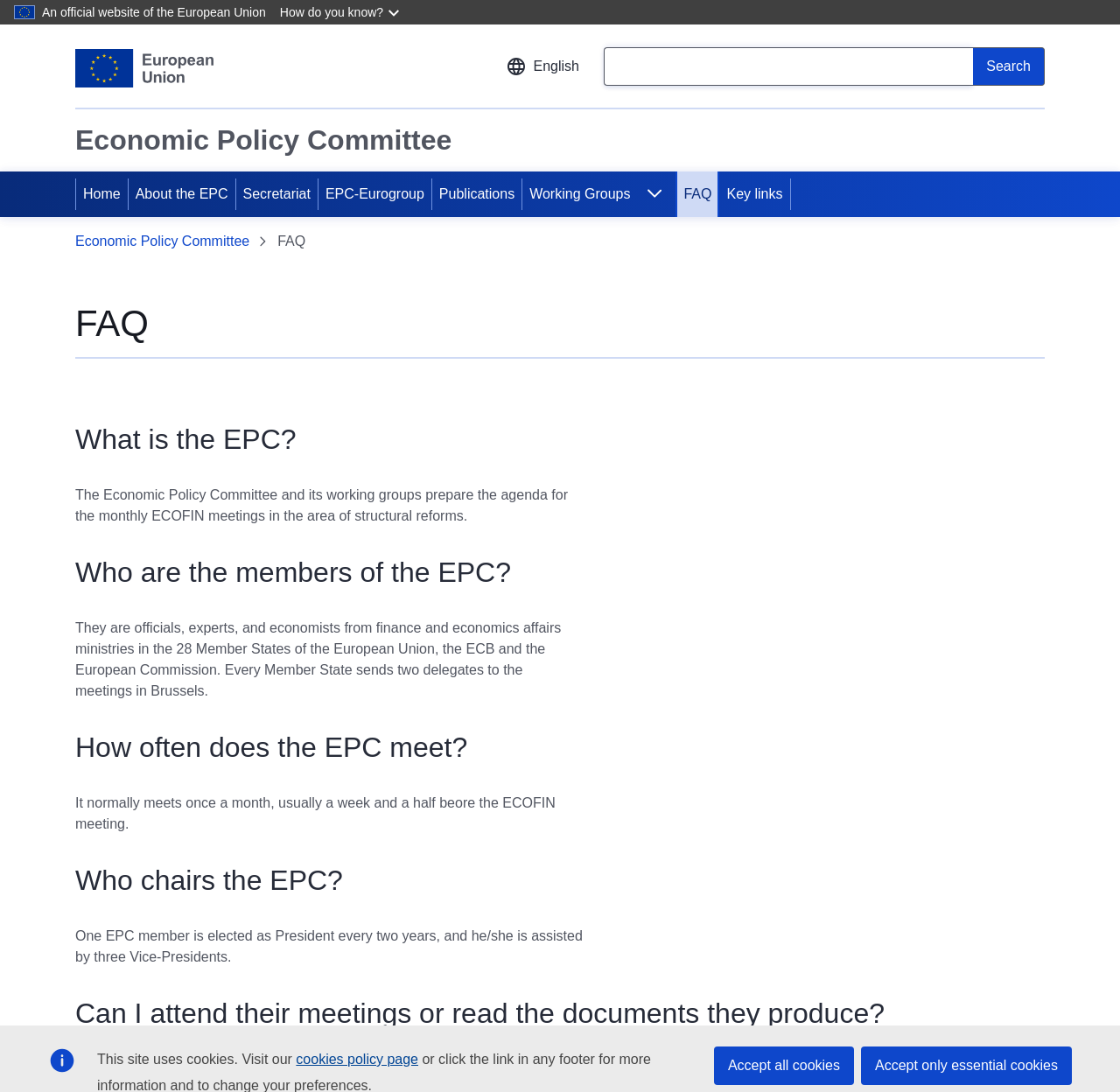Please find the bounding box coordinates of the clickable region needed to complete the following instruction: "Search for something". The bounding box coordinates must consist of four float numbers between 0 and 1, i.e., [left, top, right, bottom].

[0.539, 0.043, 0.933, 0.079]